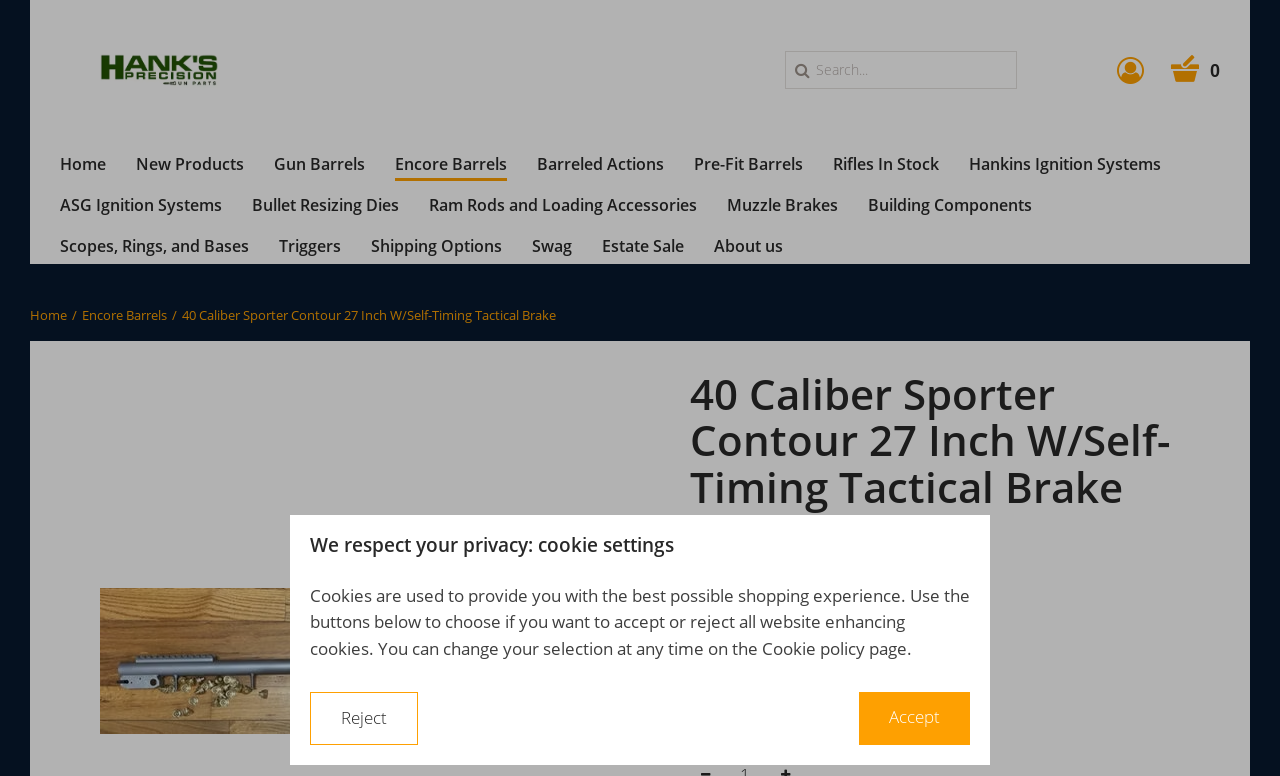Identify the bounding box coordinates for the UI element described by the following text: "☰". Provide the coordinates as four float numbers between 0 and 1, in the format [left, top, right, bottom].

None